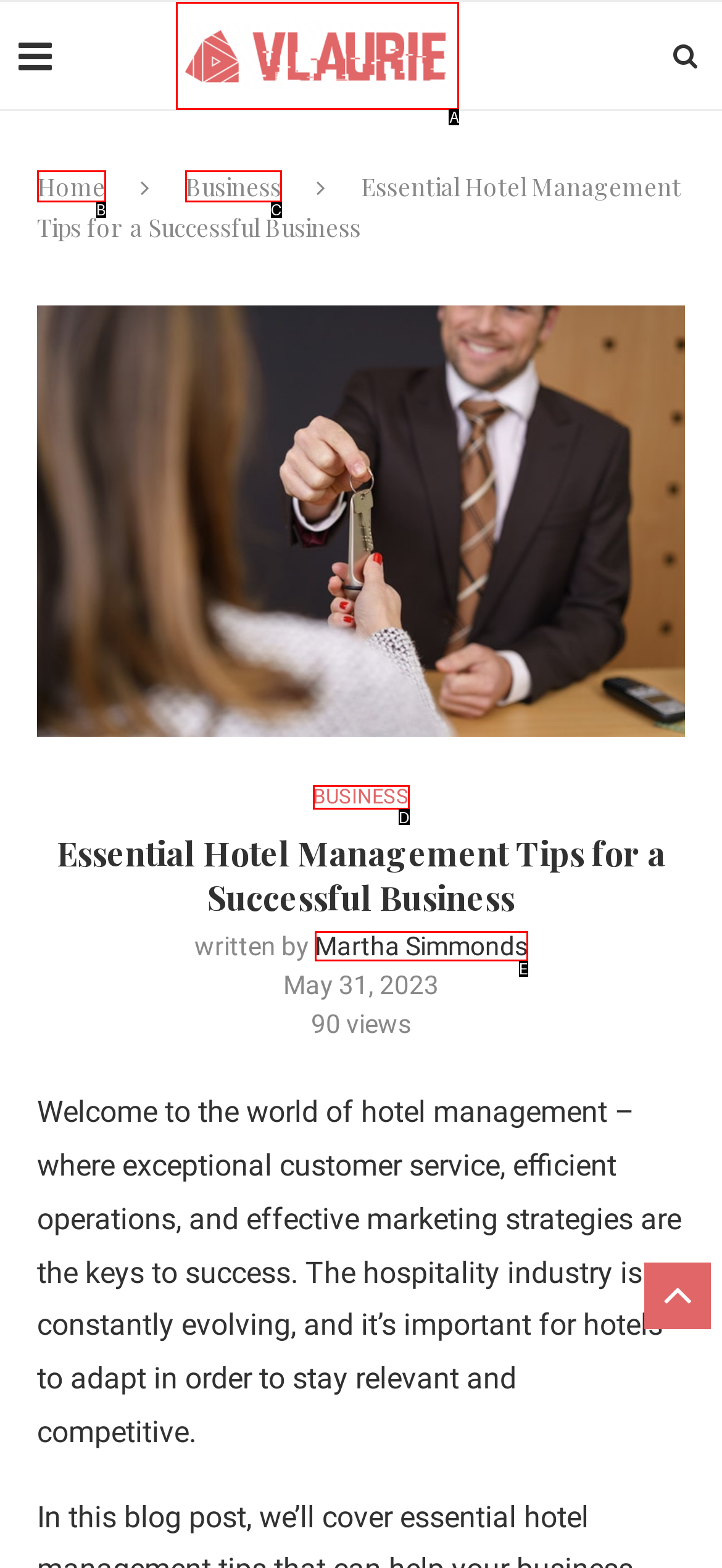Determine which UI element matches this description: Martha Simmonds
Reply with the appropriate option's letter.

E